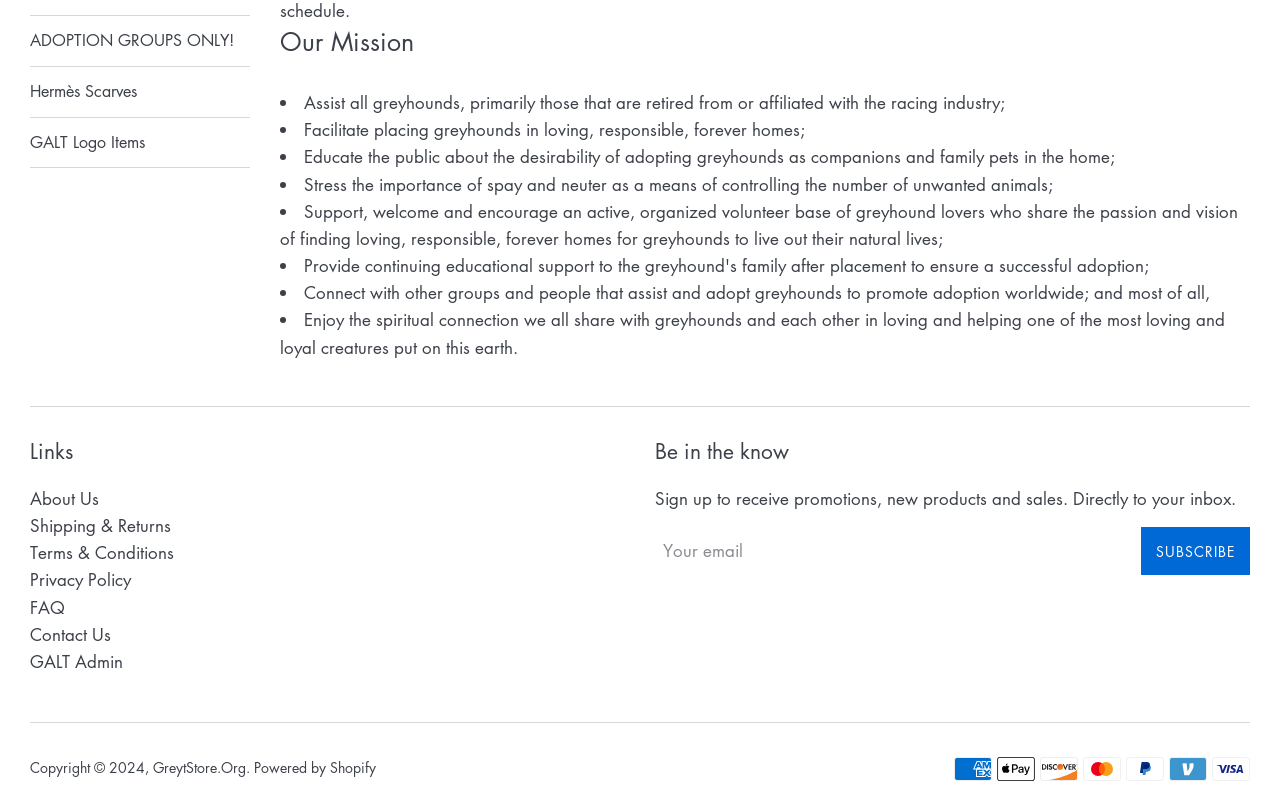Predict the bounding box coordinates for the UI element described as: "Terms & Conditions". The coordinates should be four float numbers between 0 and 1, presented as [left, top, right, bottom].

[0.023, 0.667, 0.136, 0.696]